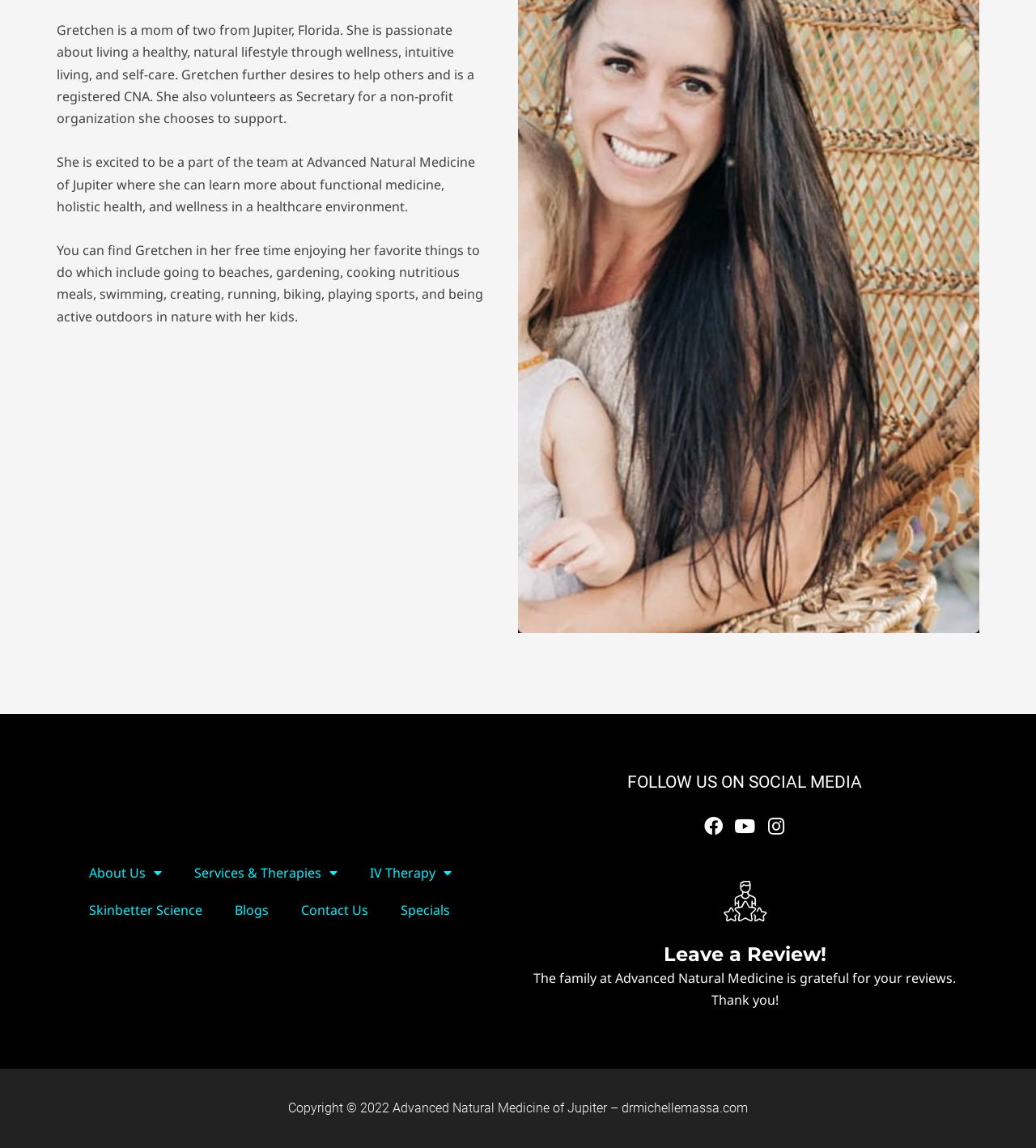Extract the bounding box for the UI element that matches this description: "Instagram".

[0.735, 0.706, 0.763, 0.732]